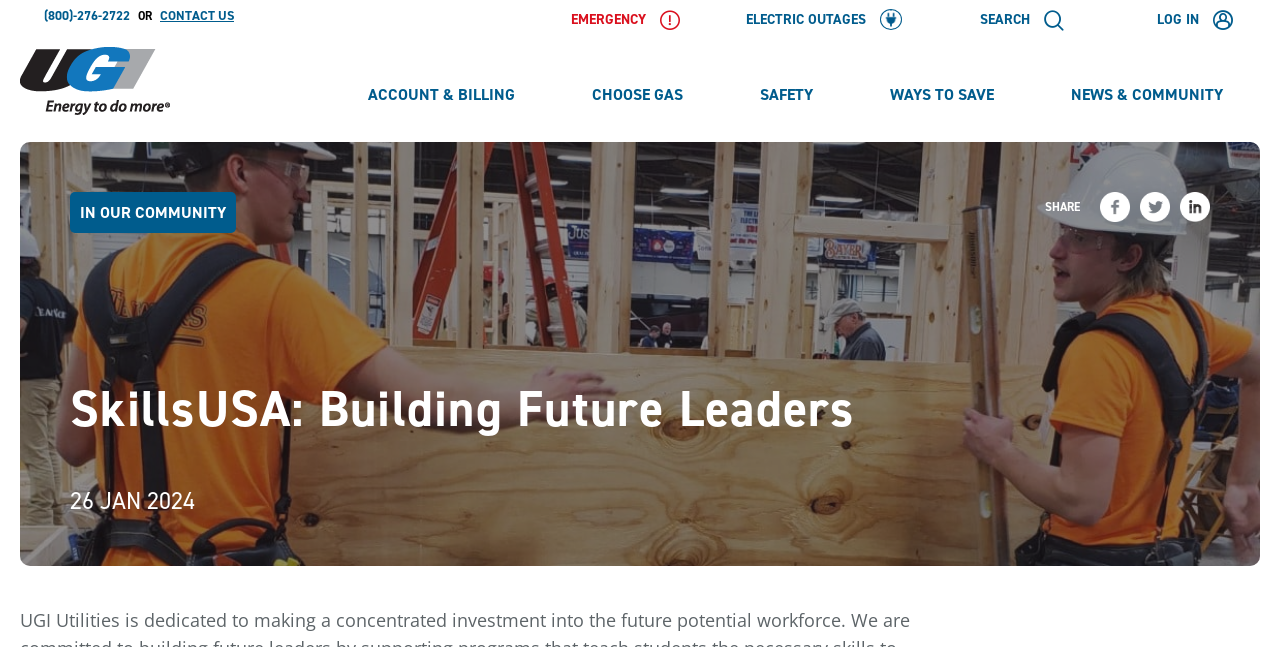What is the name of the company logo?
From the image, respond using a single word or phrase.

UGI Utilities Logo